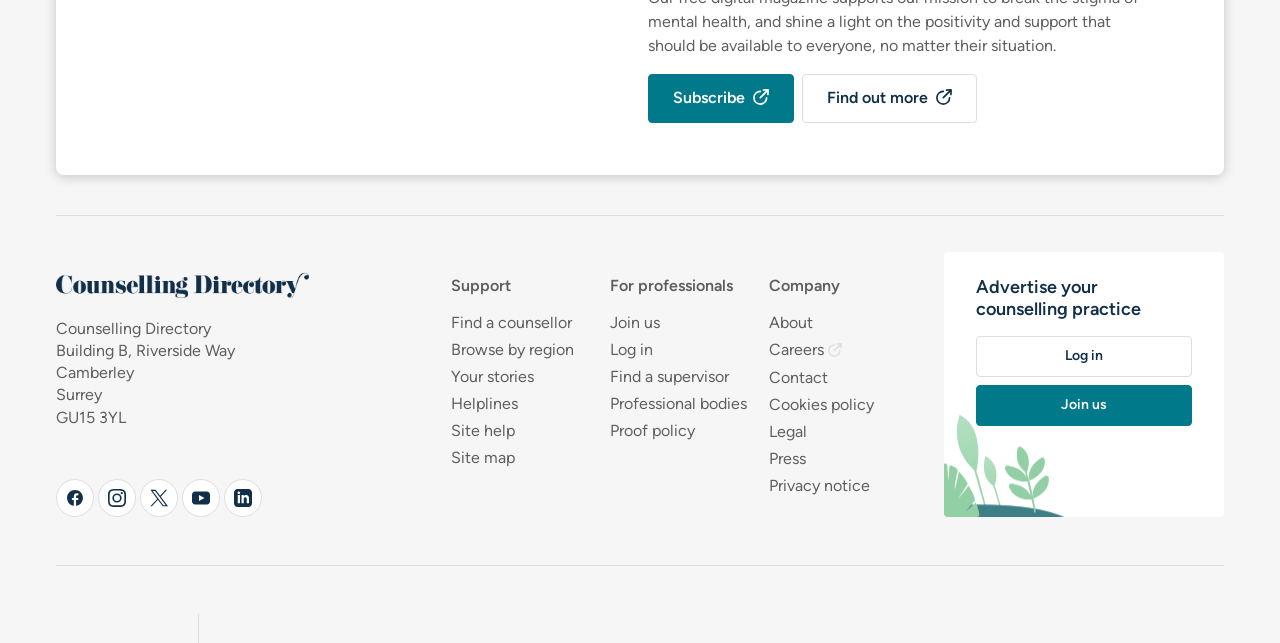Pinpoint the bounding box coordinates of the clickable element needed to complete the instruction: "Subscribe to the newsletter". The coordinates should be provided as four float numbers between 0 and 1: [left, top, right, bottom].

[0.506, 0.115, 0.62, 0.191]